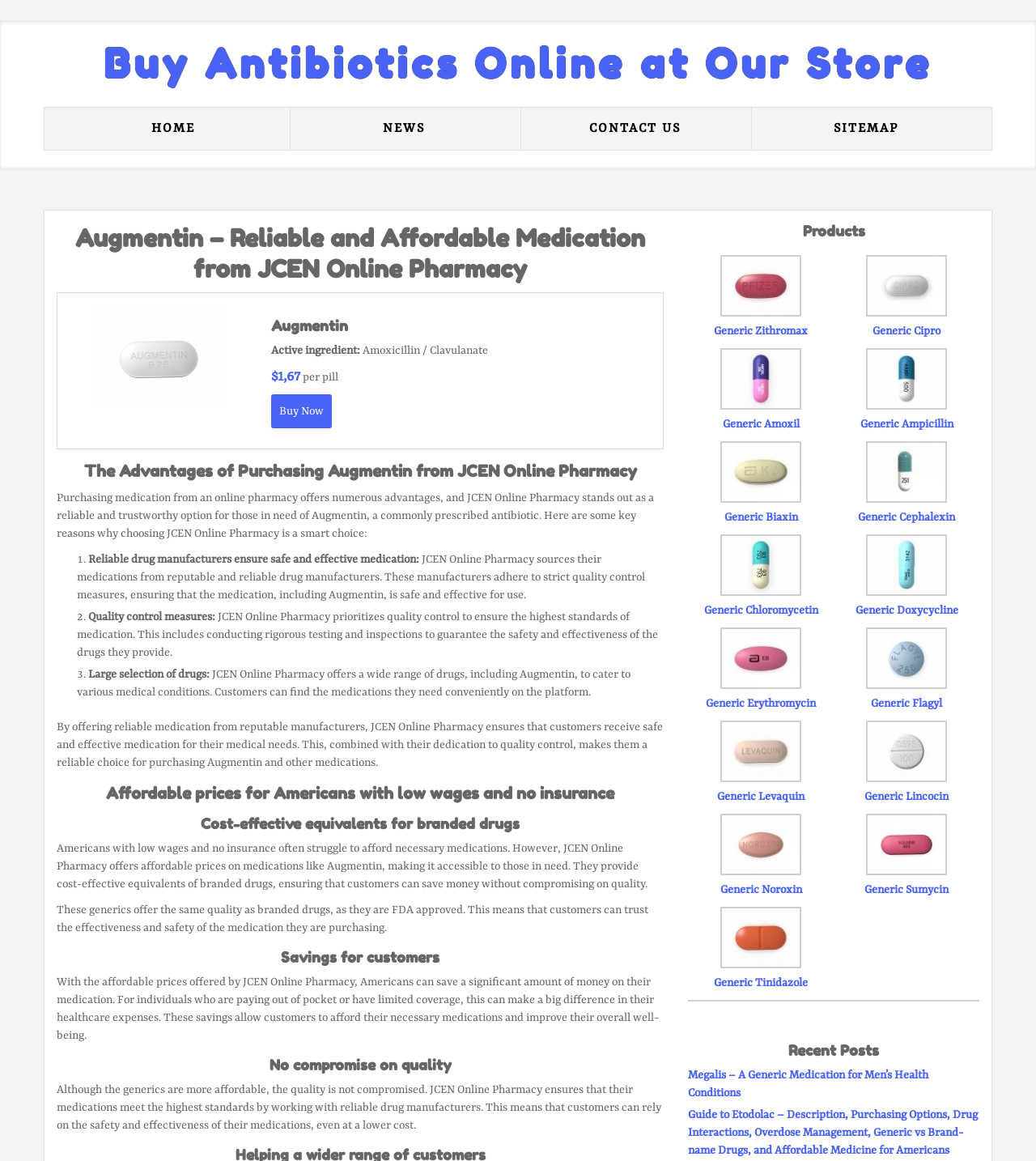Predict the bounding box of the UI element based on this description: "Home".

[0.055, 0.093, 0.28, 0.129]